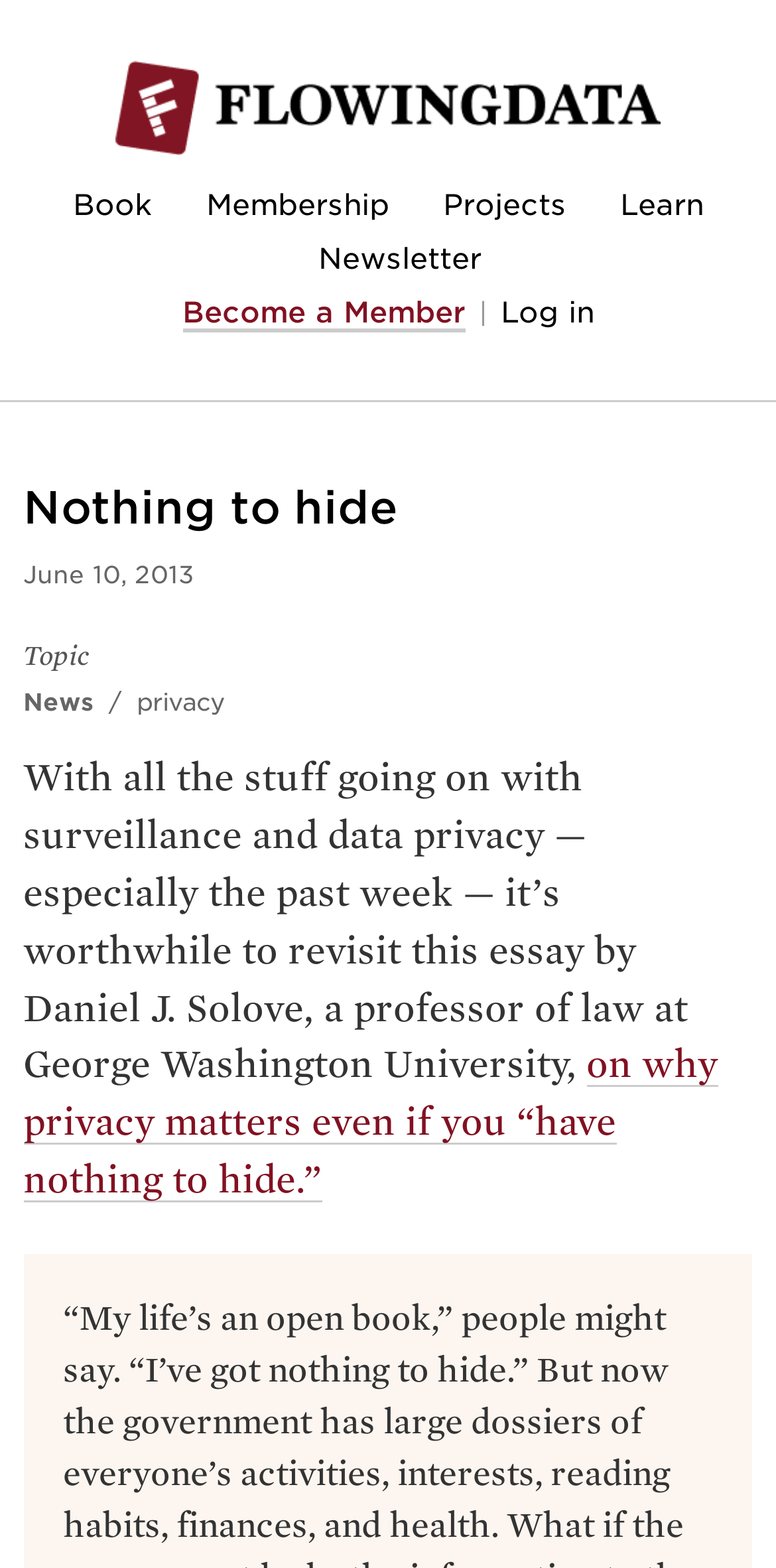Identify the bounding box coordinates of the clickable region required to complete the instruction: "View the 'News' topic". The coordinates should be given as four float numbers within the range of 0 and 1, i.e., [left, top, right, bottom].

[0.03, 0.437, 0.12, 0.456]